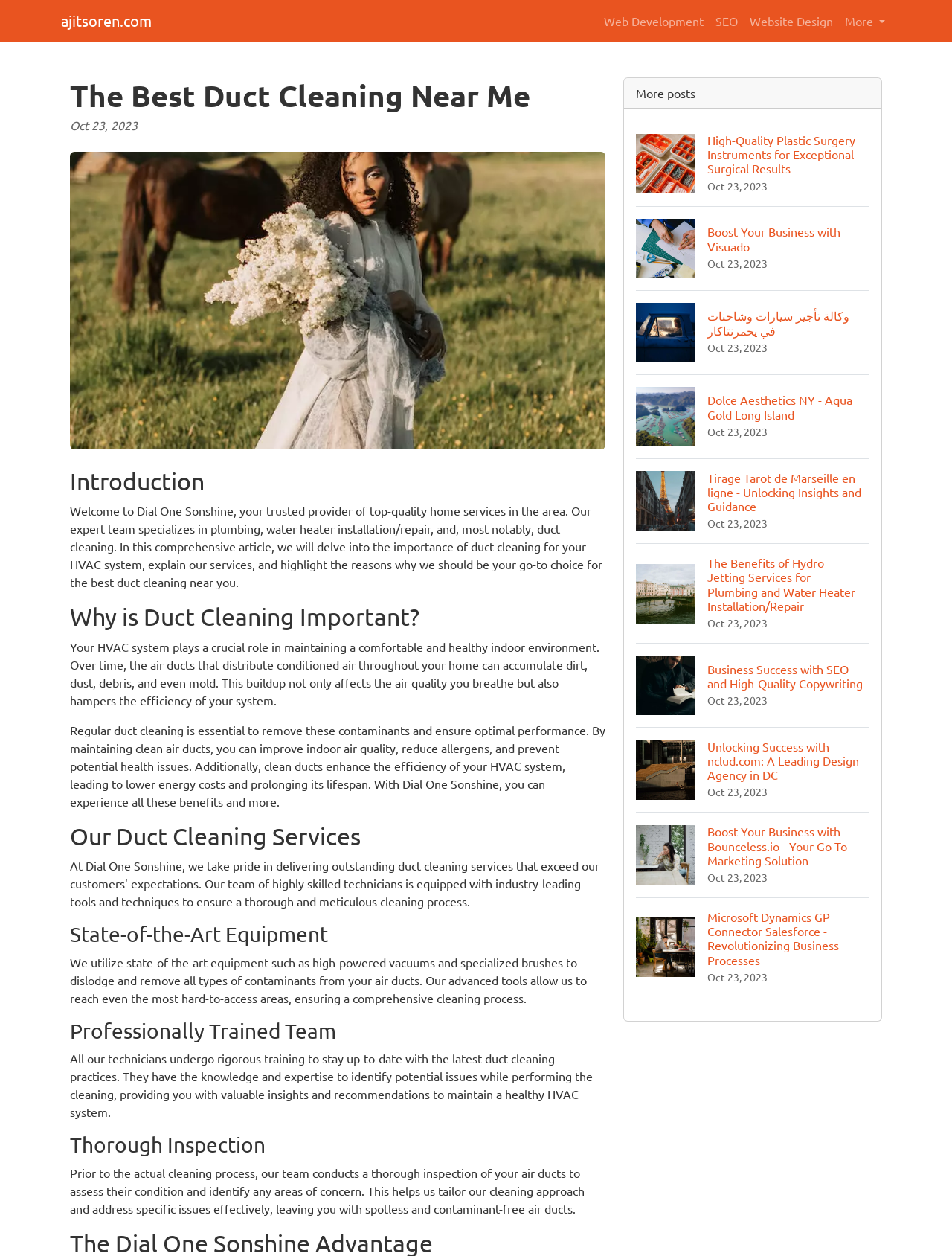Please determine the bounding box coordinates, formatted as (top-left x, top-left y, bottom-right x, bottom-right y), with all values as floating point numbers between 0 and 1. Identify the bounding box of the region described as: Website Design

[0.781, 0.005, 0.881, 0.028]